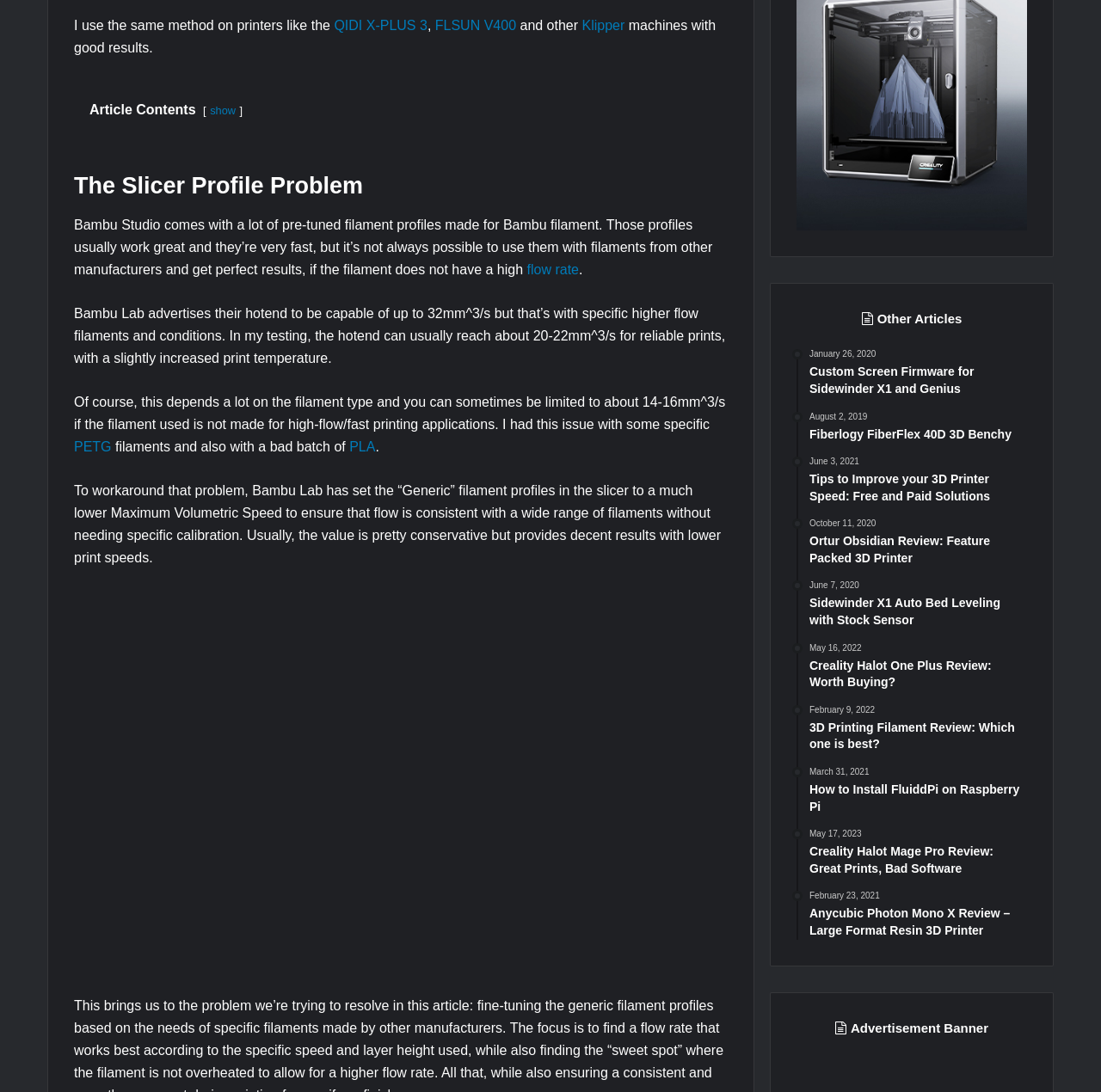Please respond in a single word or phrase: 
How many other articles are listed on the webpage?

9